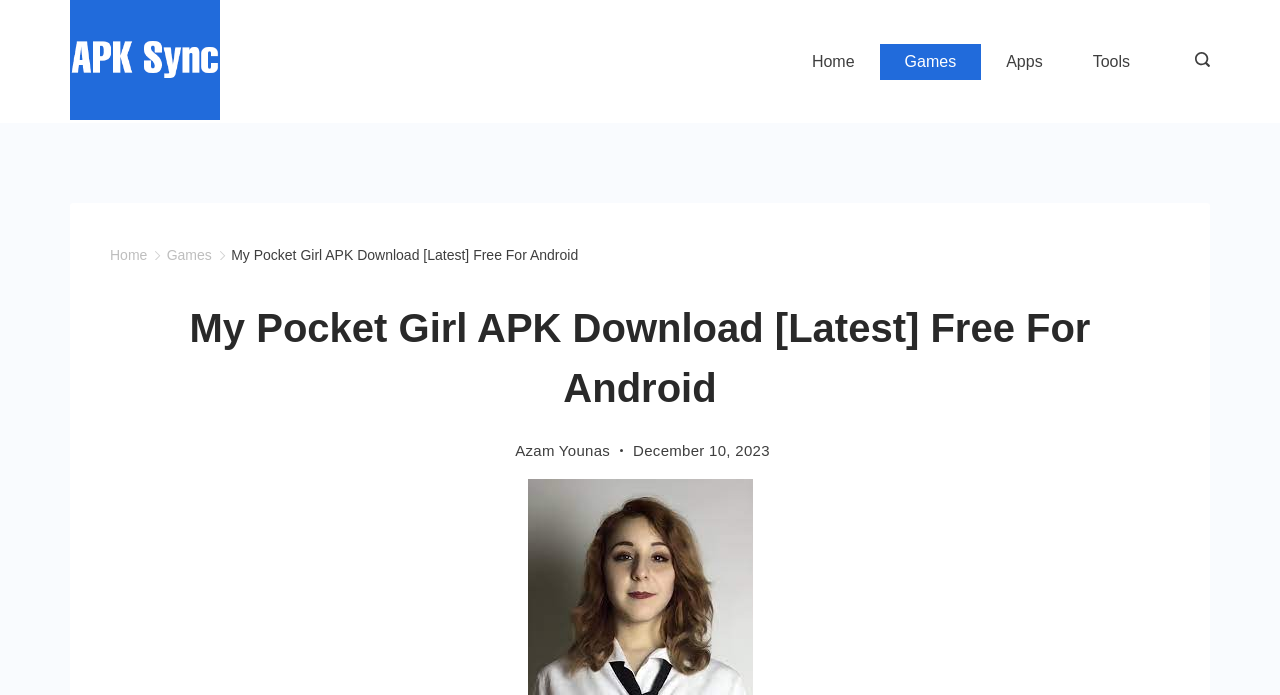Provide a brief response to the question using a single word or phrase: 
When was the APK download page last updated?

December 10, 2023